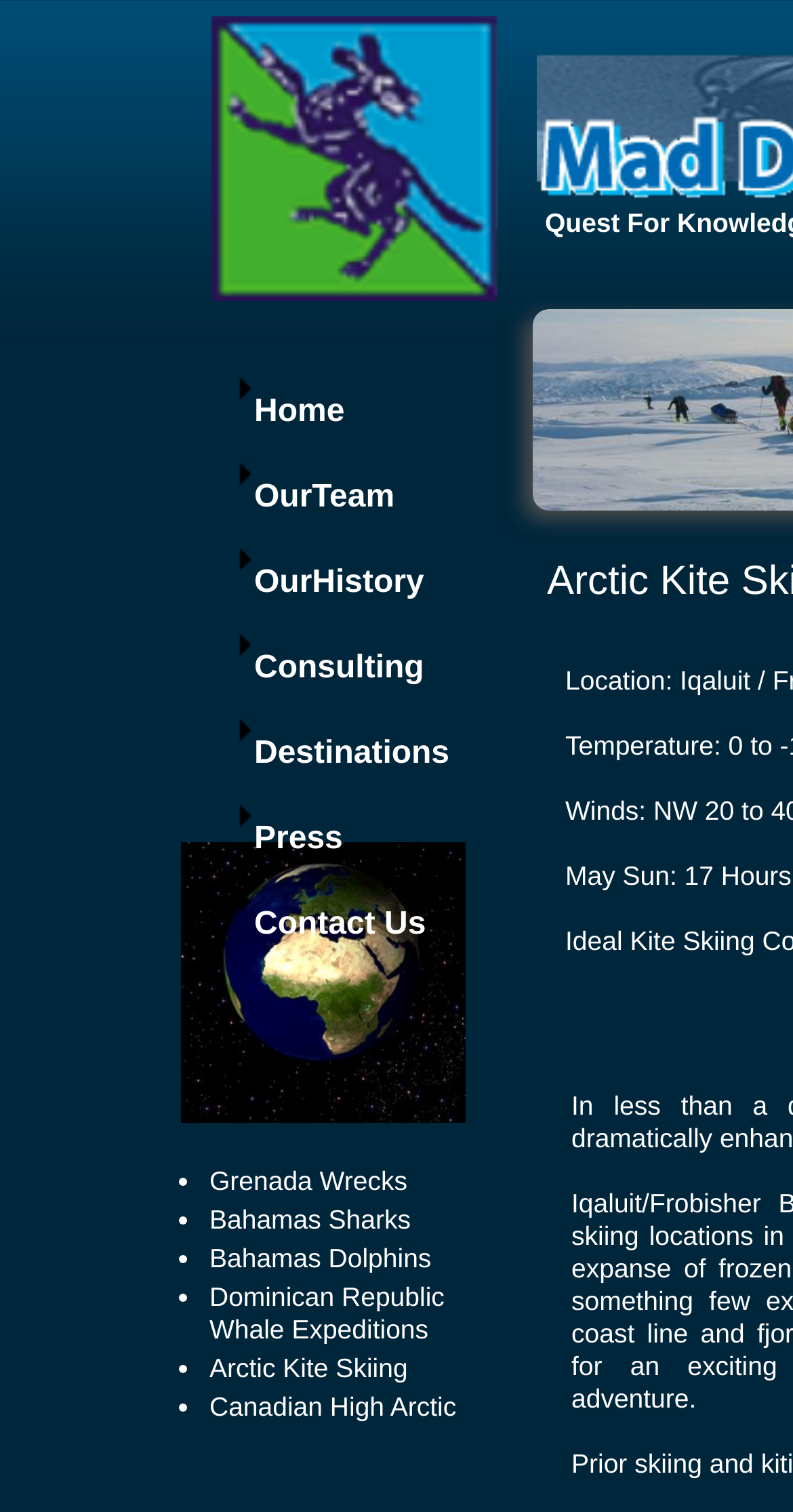How many menu items are there?
Please provide a comprehensive answer based on the information in the image.

I counted the number of links in the menu section of the webpage and found 7 menu items.